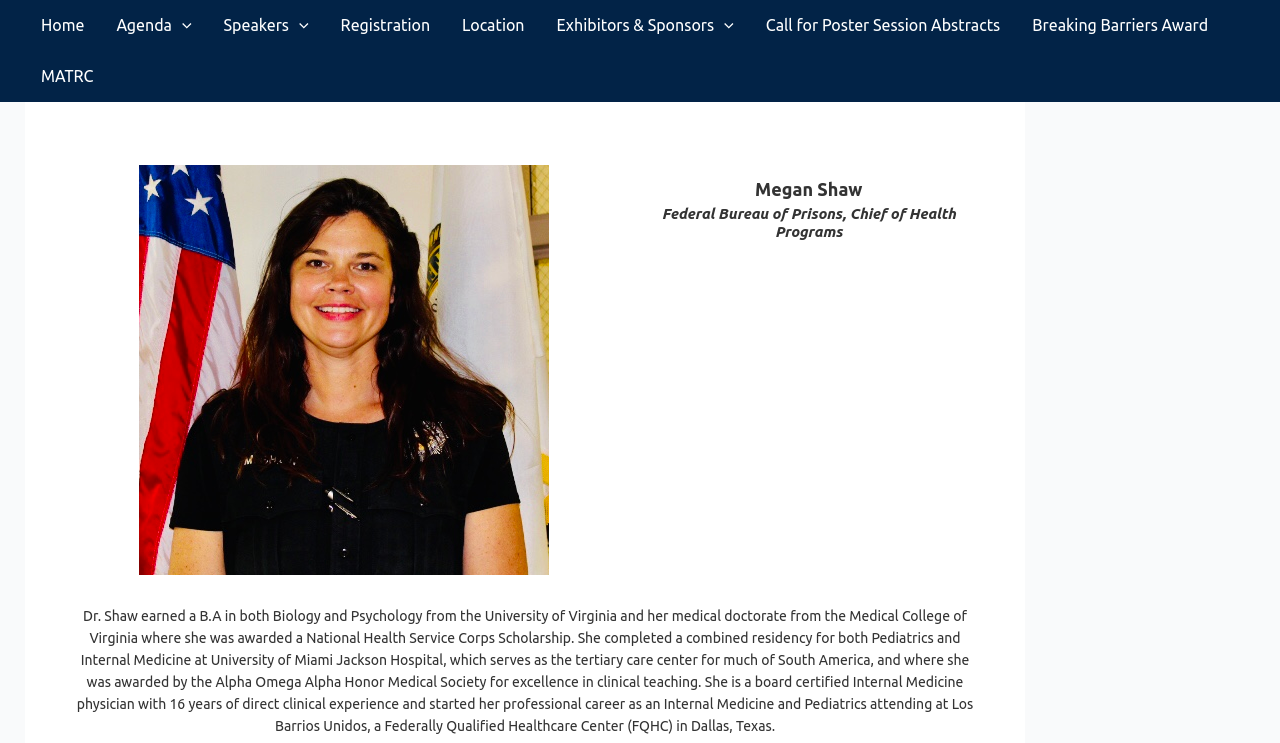Can you find the bounding box coordinates for the UI element given this description: "Home"? Provide the coordinates as four float numbers between 0 and 1: [left, top, right, bottom].

[0.02, 0.0, 0.078, 0.069]